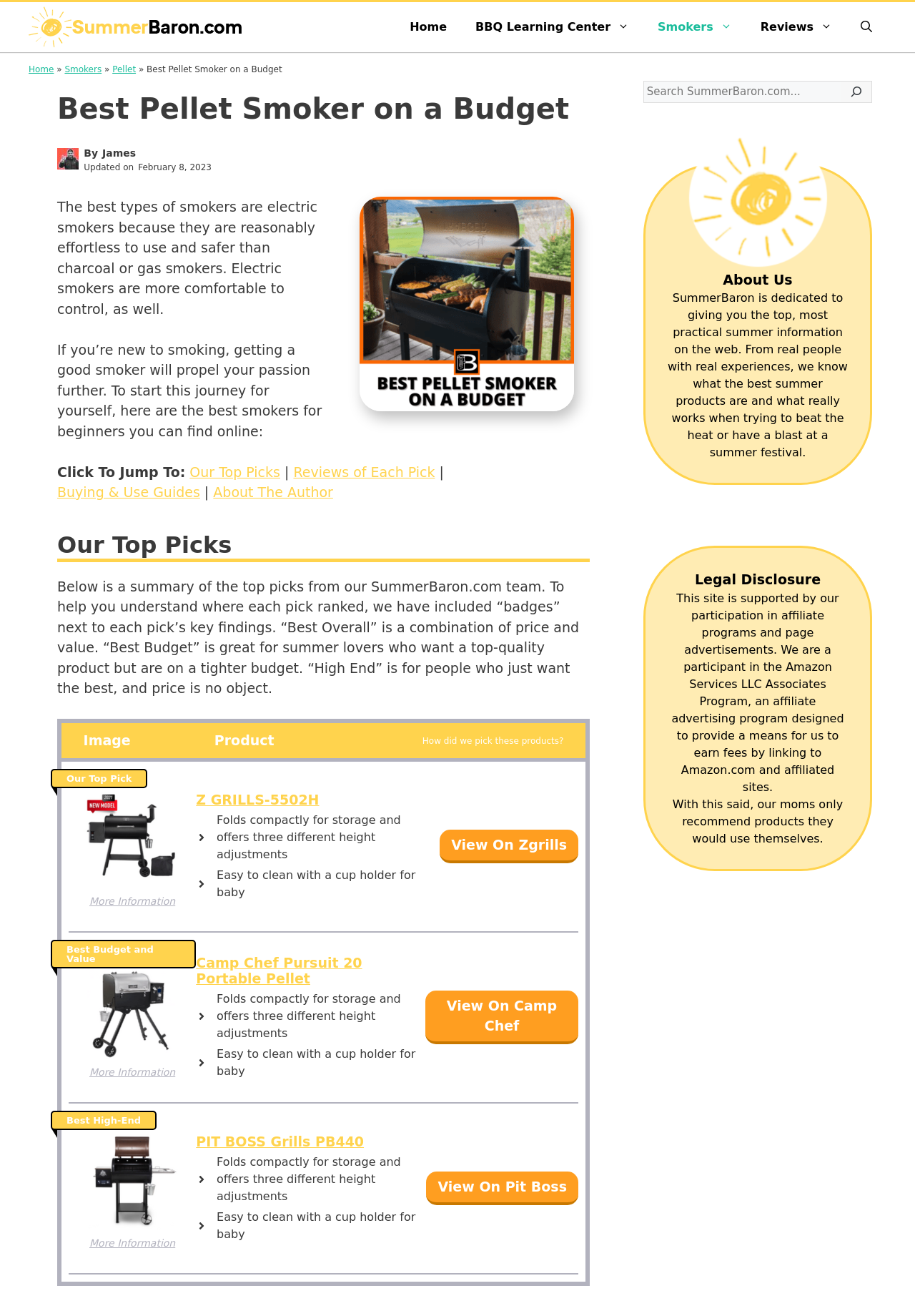Extract the primary header of the webpage and generate its text.

Best Pellet Smoker on a Budget